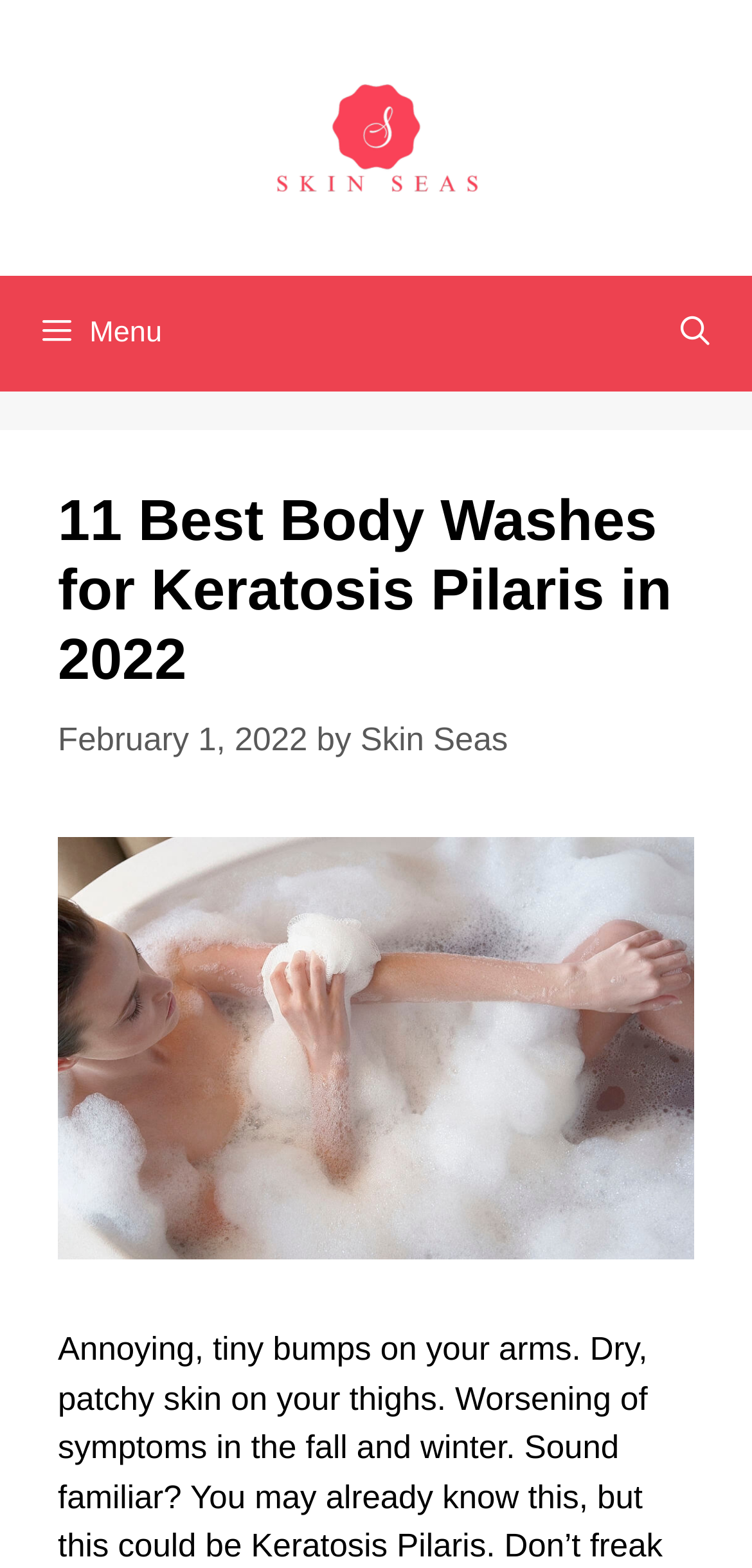Extract the bounding box coordinates for the described element: "Menu". The coordinates should be represented as four float numbers between 0 and 1: [left, top, right, bottom].

[0.0, 0.175, 1.0, 0.249]